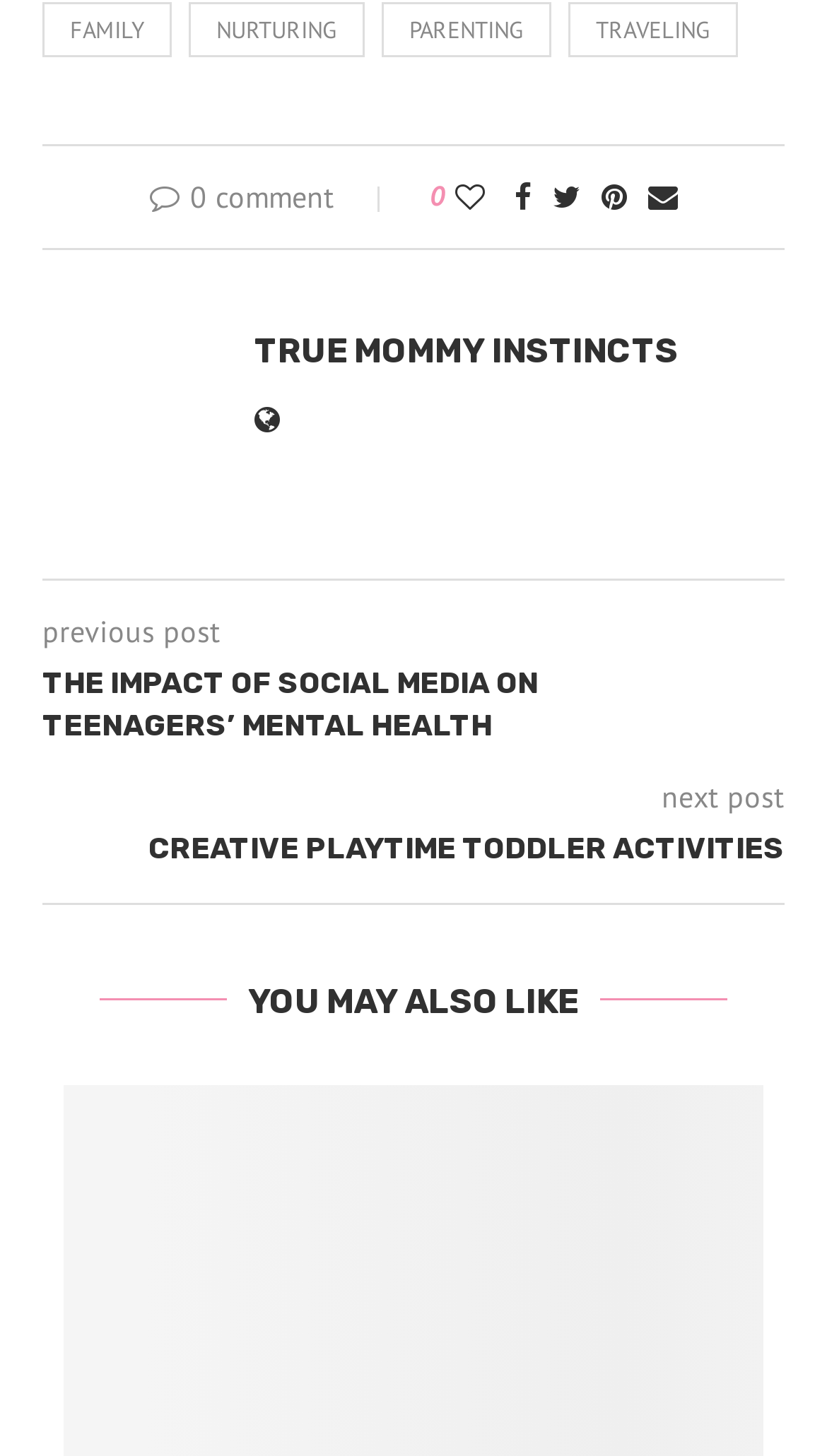Please respond to the question with a concise word or phrase:
How many comments does the post have?

0